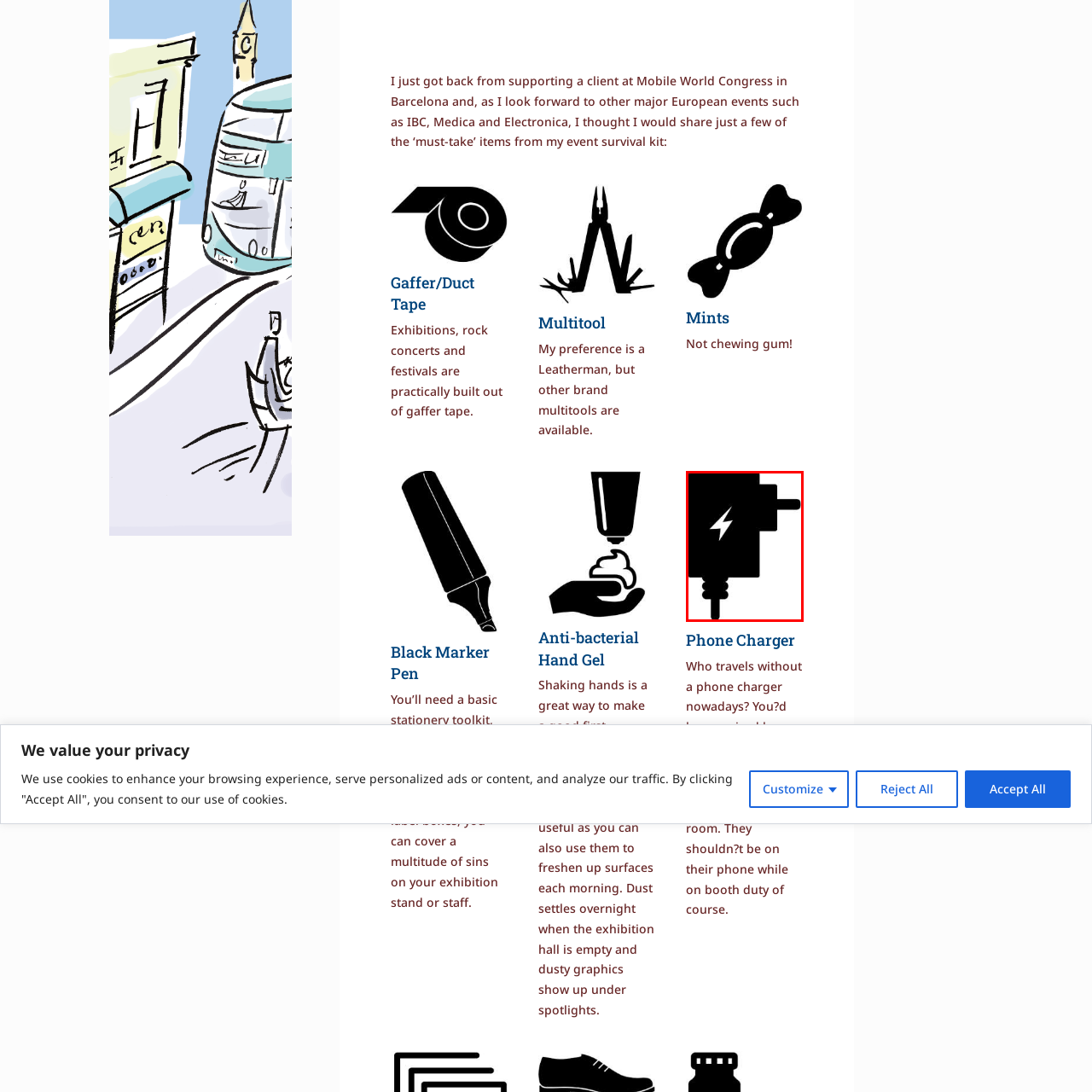Why is a phone charger essential at events?
Observe the image within the red bounding box and respond to the question with a detailed answer, relying on the image for information.

A phone charger is deemed essential for attendees at events like exhibitions or festivals, ensuring devices remain powered throughout busy days, facilitating effective communication and engagement during such events.